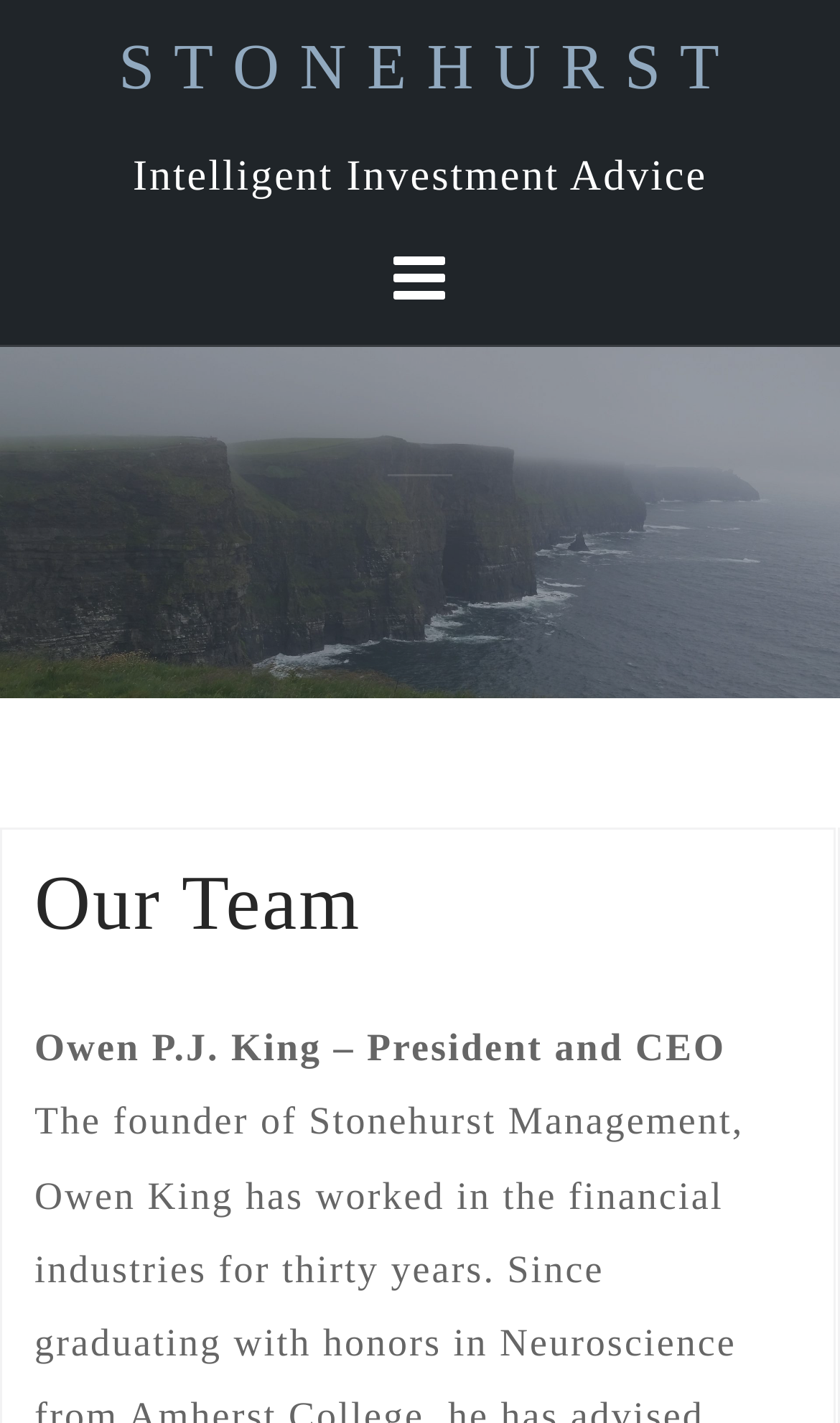Using the information in the image, could you please answer the following question in detail:
What is the title of the section below the image?

I found the answer by looking at the heading element with the text 'Our Team' which is located below the image and is likely to be the title of the section.